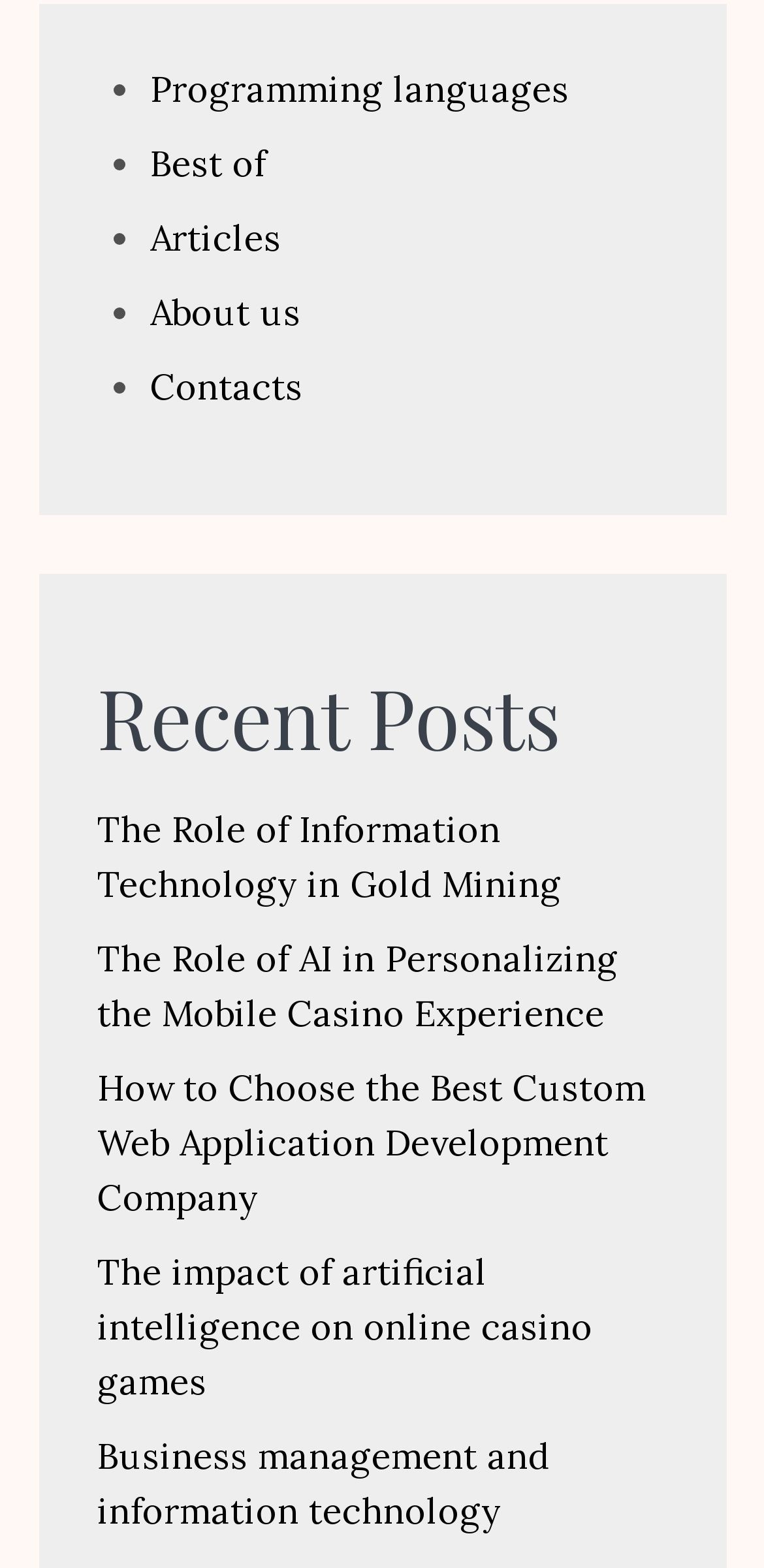What is the last link in the list?
Answer the question with just one word or phrase using the image.

Contacts